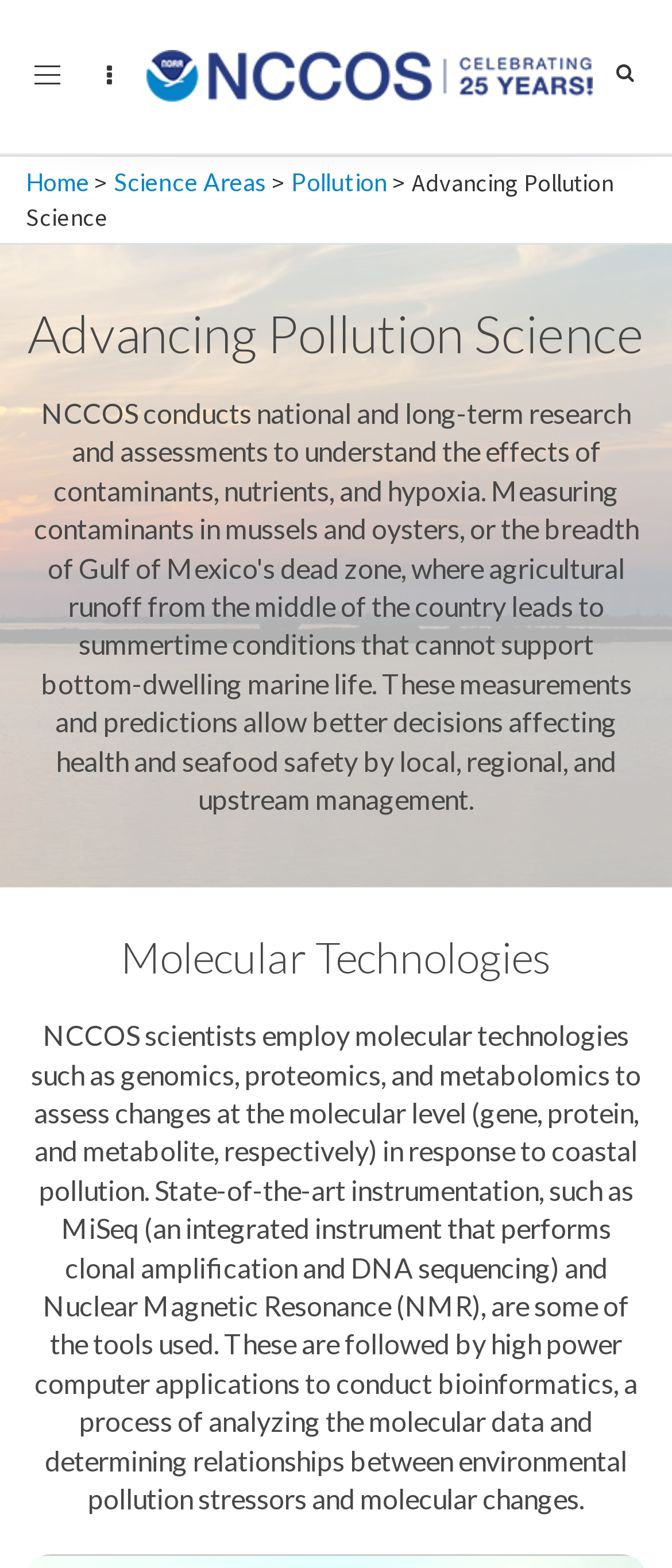What is the process of analyzing molecular data called?
Please use the image to provide a one-word or short phrase answer.

bioinformatics